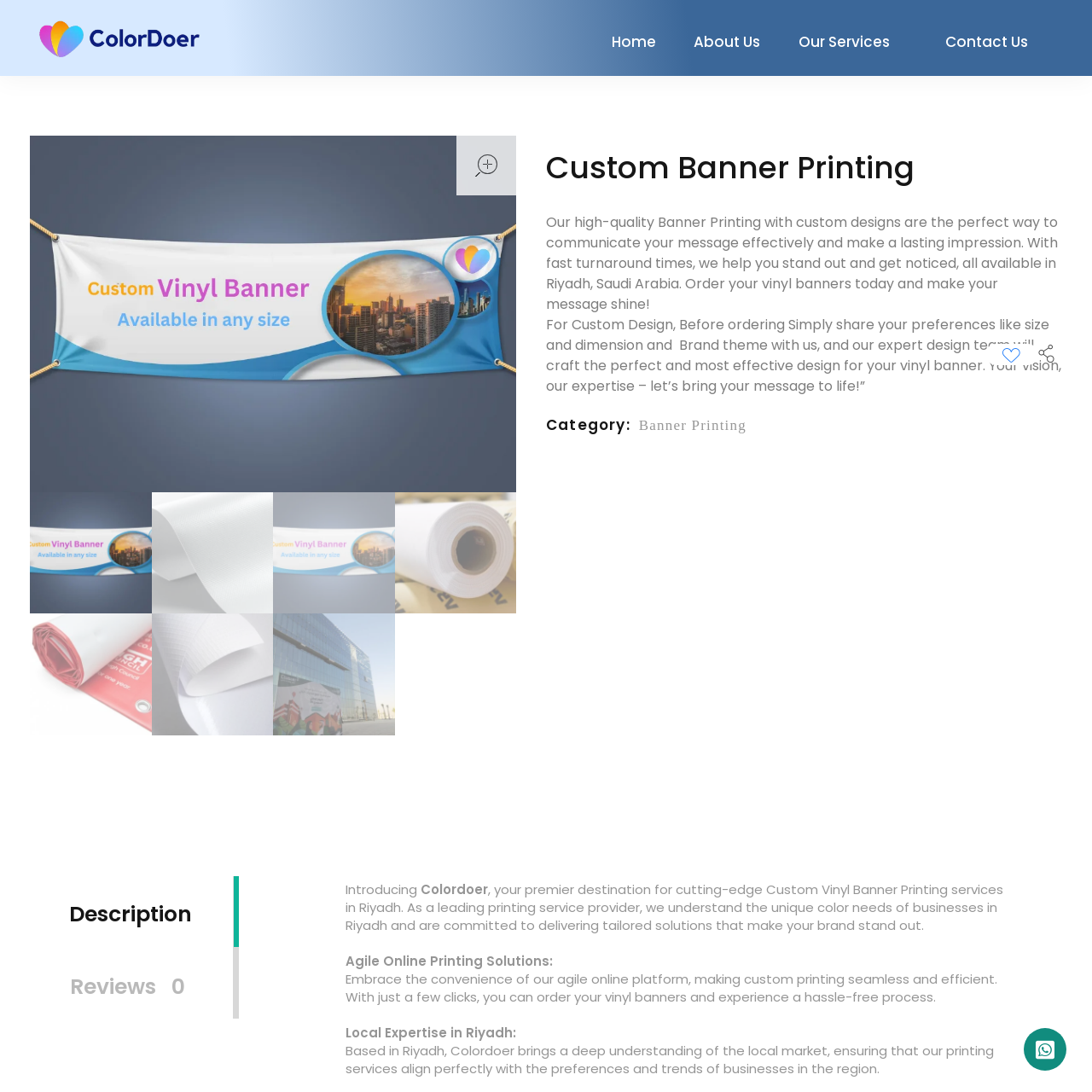Describe extensively the visual content inside the red marked area.

The image features a sleek and modern design showcasing a banner for "Colordoer Printings," emphasizing their custom banner printing services in Riyadh. The design is simple yet effective, capturing attention with bold text that delineates their core expertise. Accompanying the text, the imagery suggests a commitment to quality and an innovative approach, which aligns with their branding as a leading provider of vinyl banners. This visual representation reflects the company's mission to deliver high-quality printing solutions that stand out and make a lasting impression on potential clients.